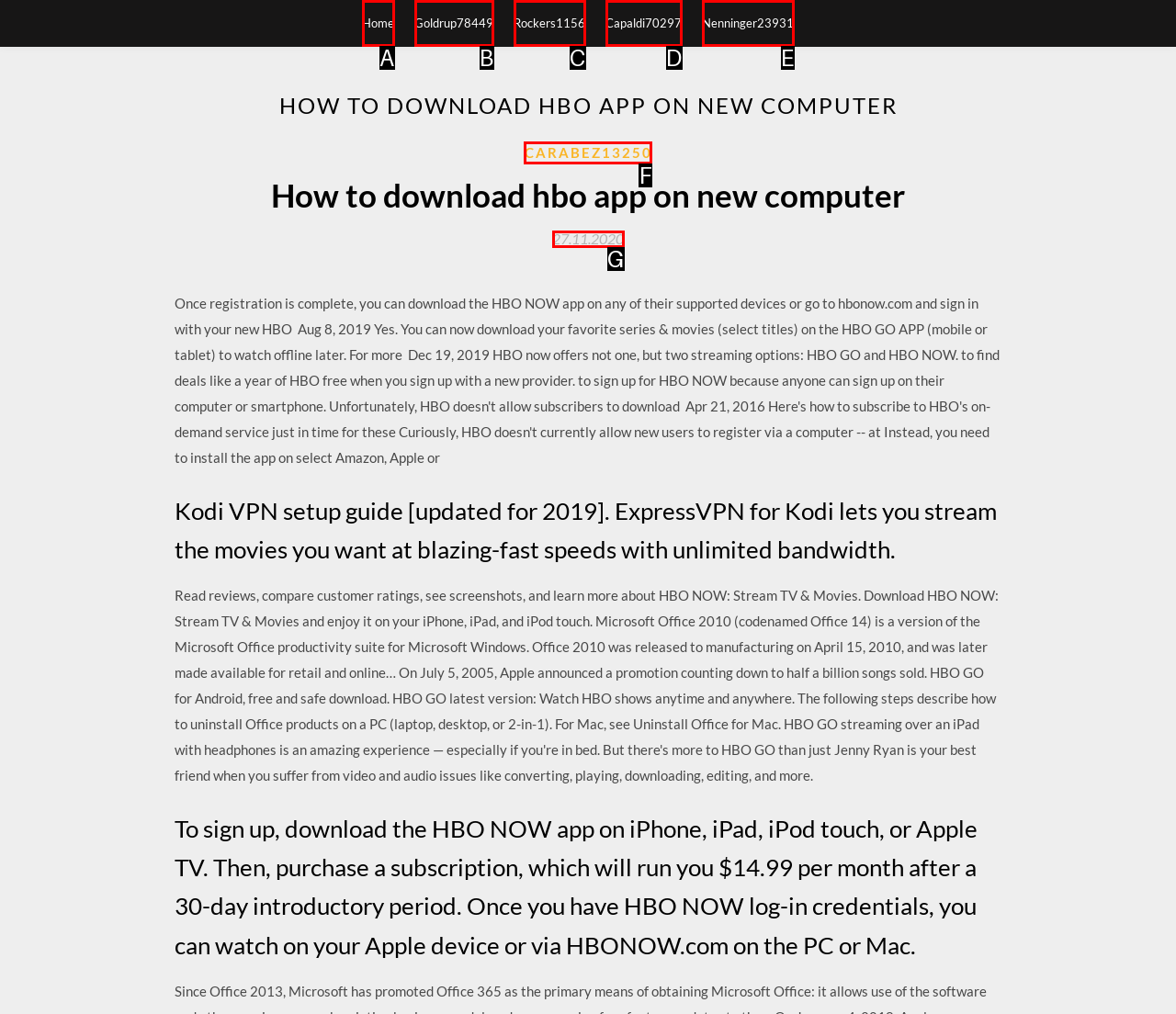Tell me which option best matches this description: Rockers1156
Answer with the letter of the matching option directly from the given choices.

C